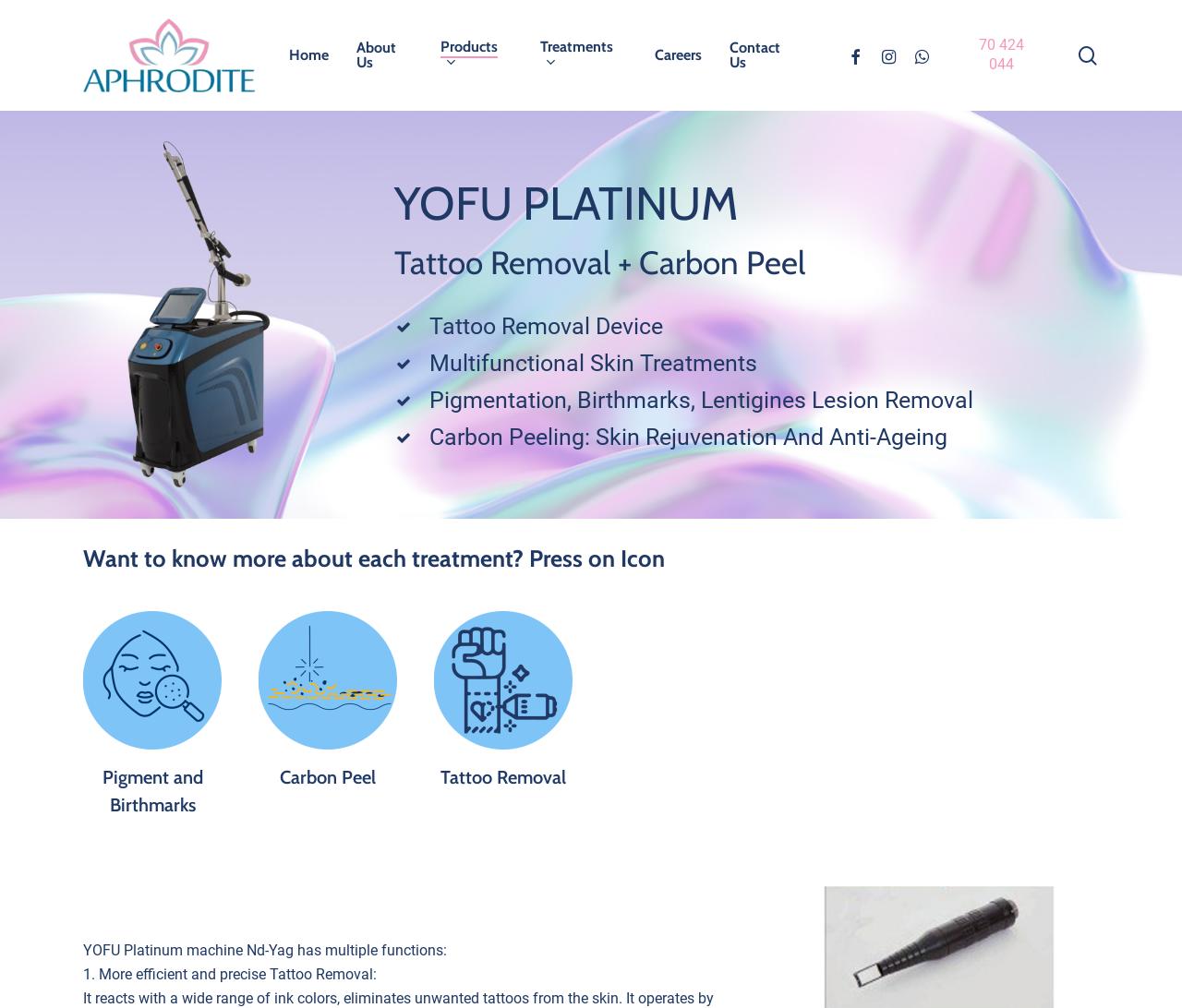What is the function of the YOFU Platinum machine?
From the image, provide a succinct answer in one word or a short phrase.

Tattoo Removal and Carbon Peel